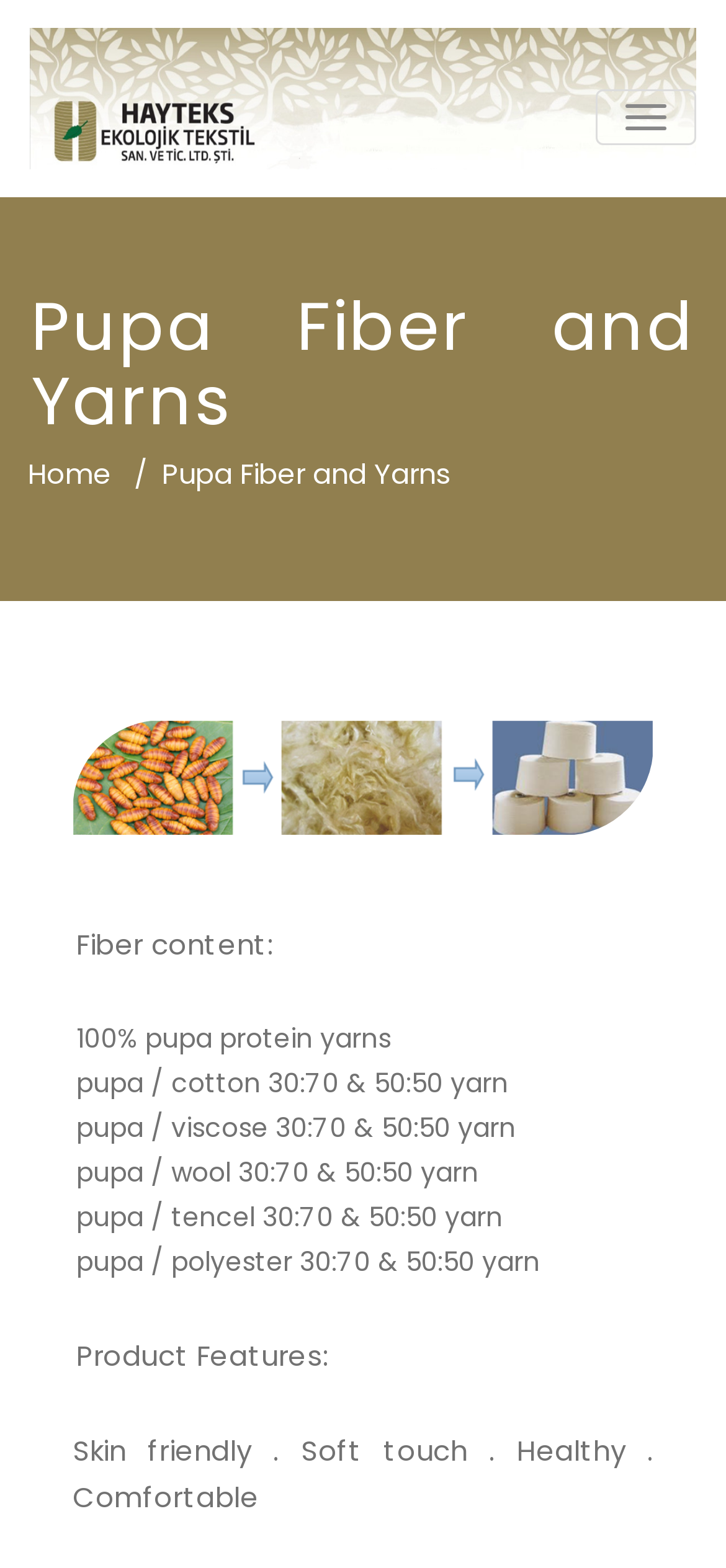Is there a menu on the webpage?
Please give a detailed and elaborate answer to the question.

There is a button element on the webpage with the text 'MENÜYÜ AÇ/KAPA', which suggests that there is a menu that can be opened or closed.